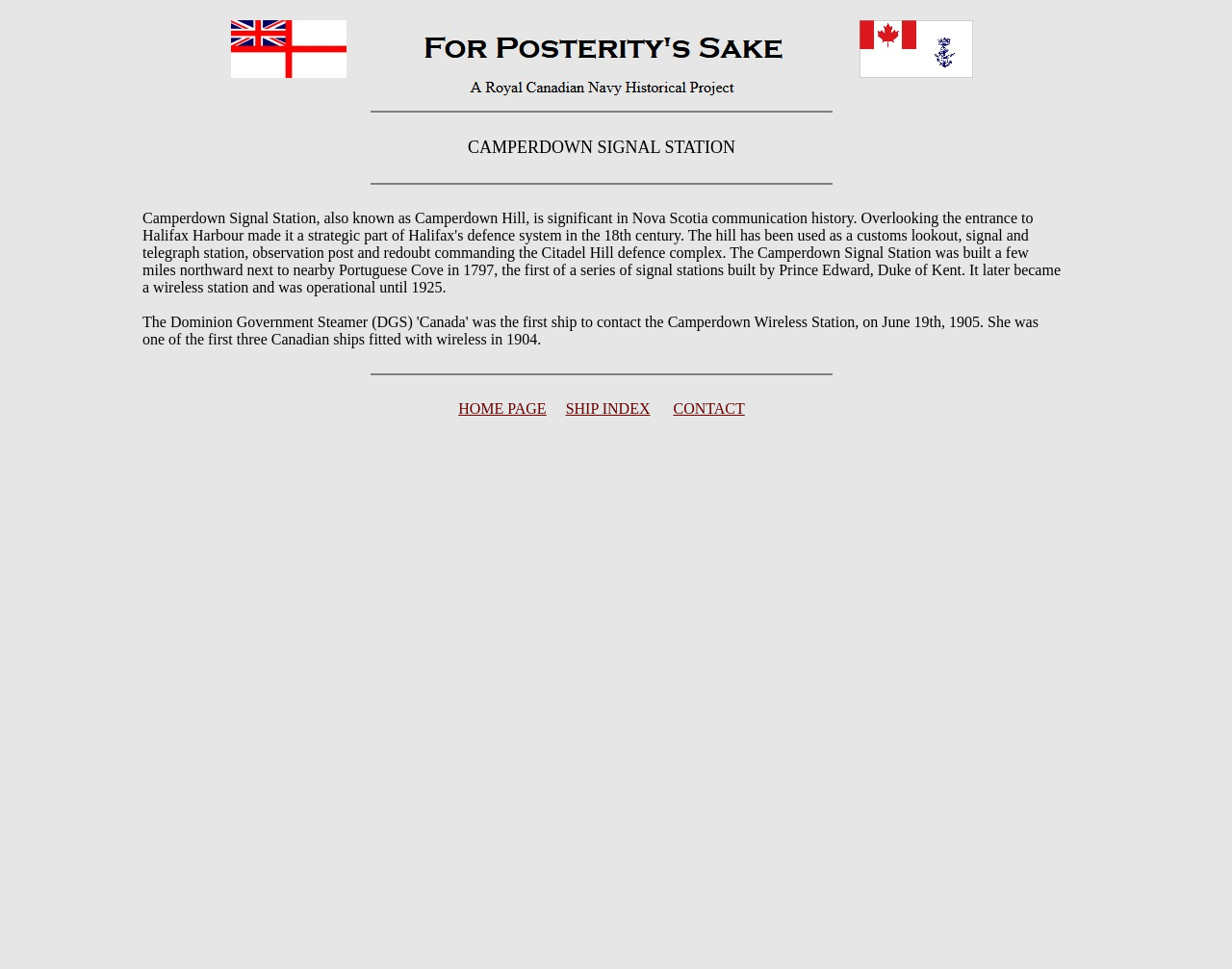Generate a thorough caption detailing the webpage content.

The webpage is about Camperdown Signal Station, with a prominent image taking up most of the top section, spanning from the left to the right side of the page. Below the image, there are three horizontal separators, dividing the page into sections. 

In the middle section, there is a small, non-descriptive text element containing a single whitespace character. 

The bottom section features a navigation menu with three links: "HOME PAGE", "SHIP INDEX", and "CONTACT", which are evenly spaced and aligned horizontally. Each link is separated by a small gap, indicated by a series of whitespace characters. The links are positioned near the top of the bottom section, leaving some empty space below them.